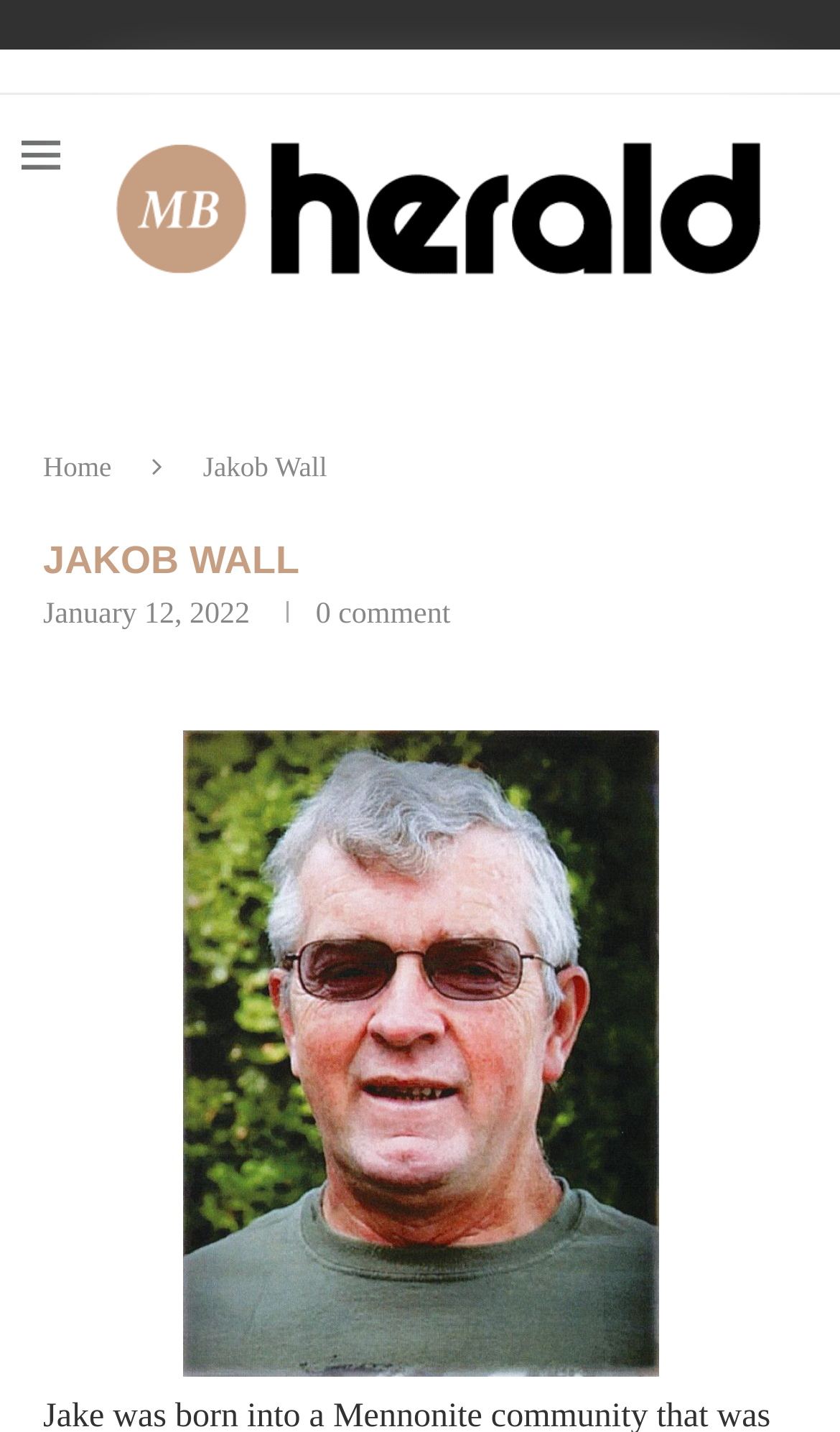What is the name of the person in the article?
Give a one-word or short-phrase answer derived from the screenshot.

Jakob Wall